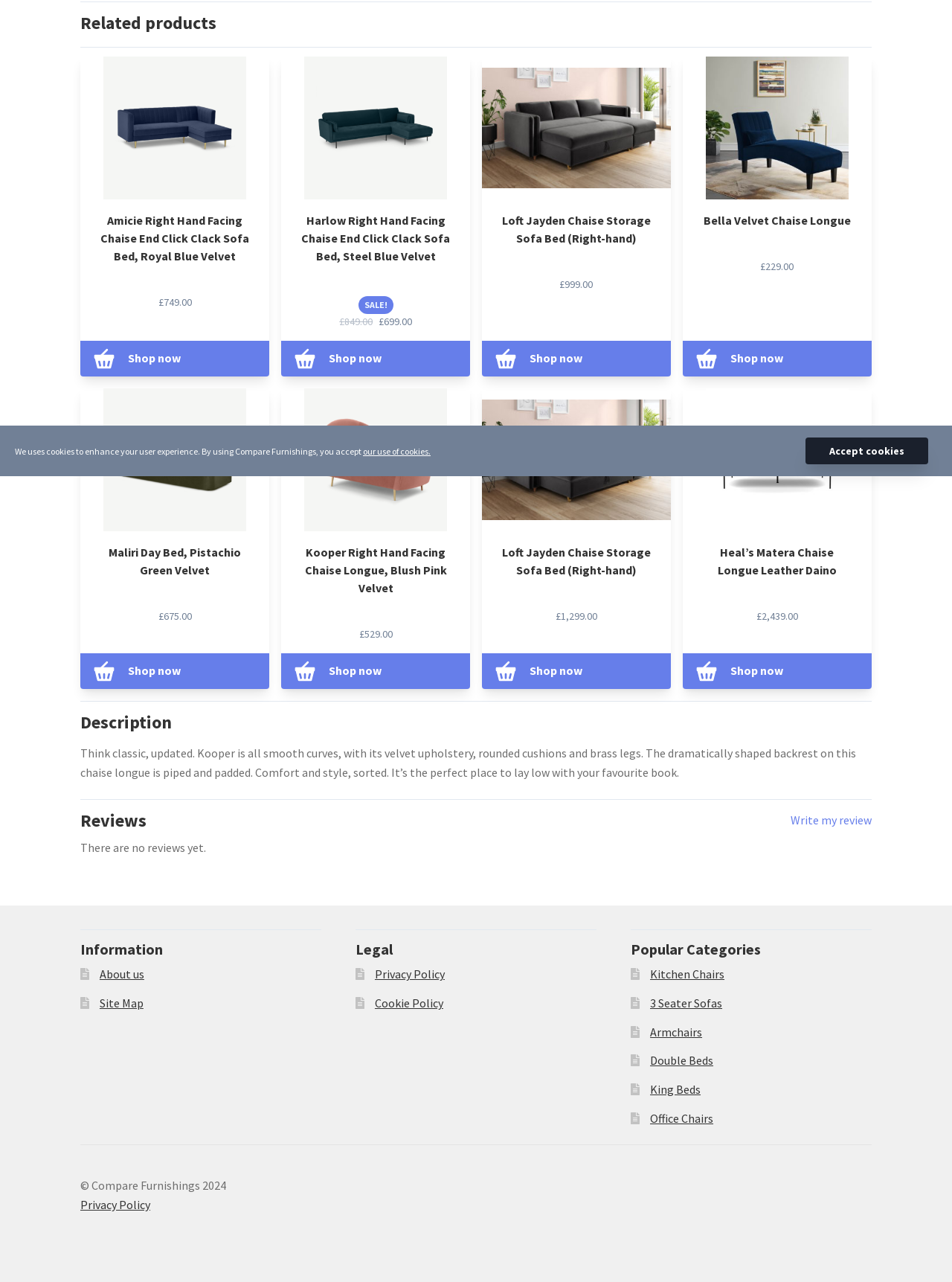Using the provided element description "Armchairs", determine the bounding box coordinates of the UI element.

[0.683, 0.799, 0.738, 0.811]